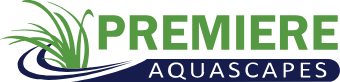Describe the image with as much detail as possible.

The image showcases the logo of "Premiere Aquascapes," a company dedicated to landscaping and water feature design. The logo features the name "PREMIERE" in bold green letters, symbolizing nature and growth, while "AQUASCAPES" is displayed in elegant white lettering against a deep blue background. The design is accentuated by graphic elements that resemble water and flowing plants, reflecting the company’s focus on creating beautiful aquatic environments. This logo represents the brand's commitment to excellence in crafting tranquil outdoor spaces.